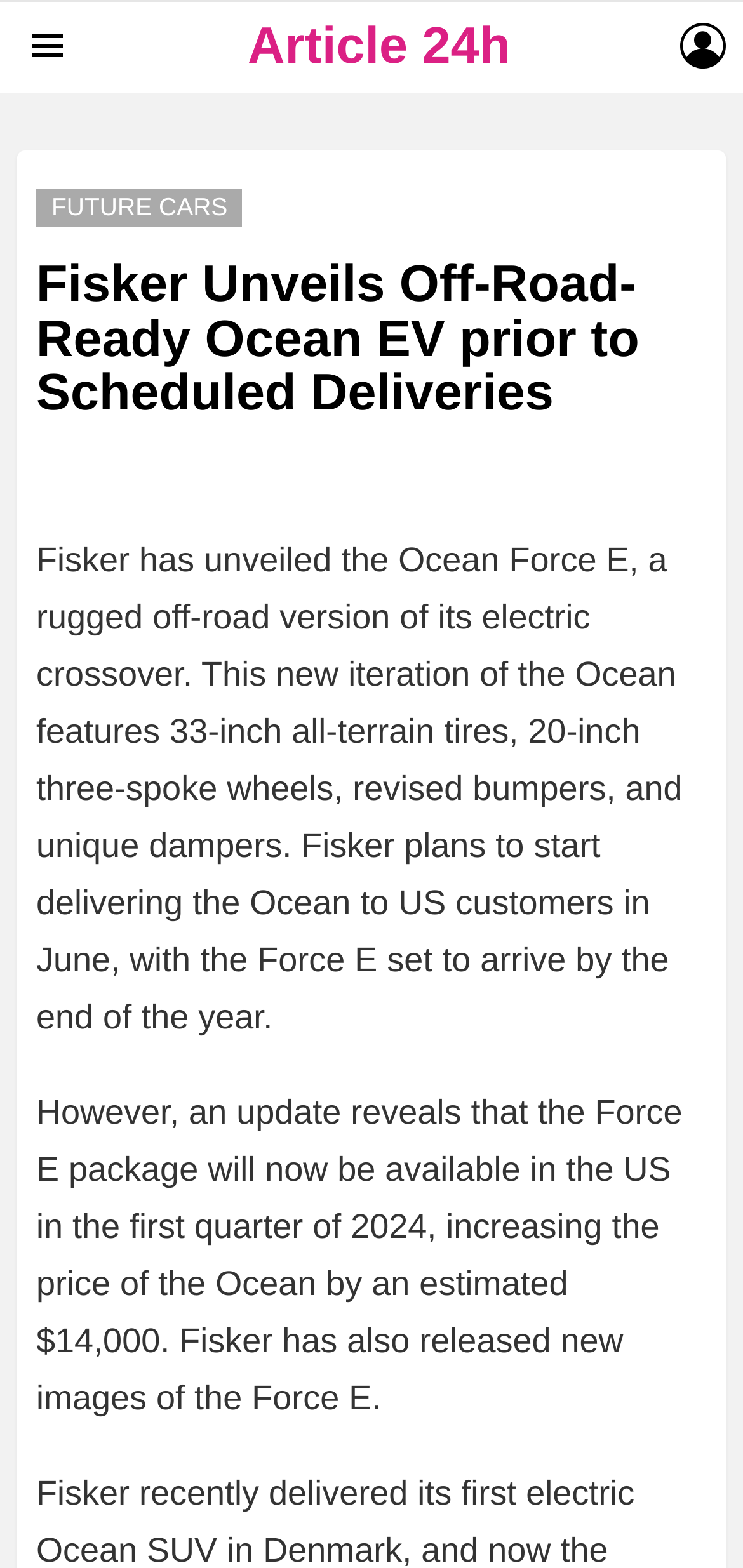Provide the bounding box coordinates for the specified HTML element described in this description: "Menu". The coordinates should be four float numbers ranging from 0 to 1, in the format [left, top, right, bottom].

[0.023, 0.015, 0.105, 0.044]